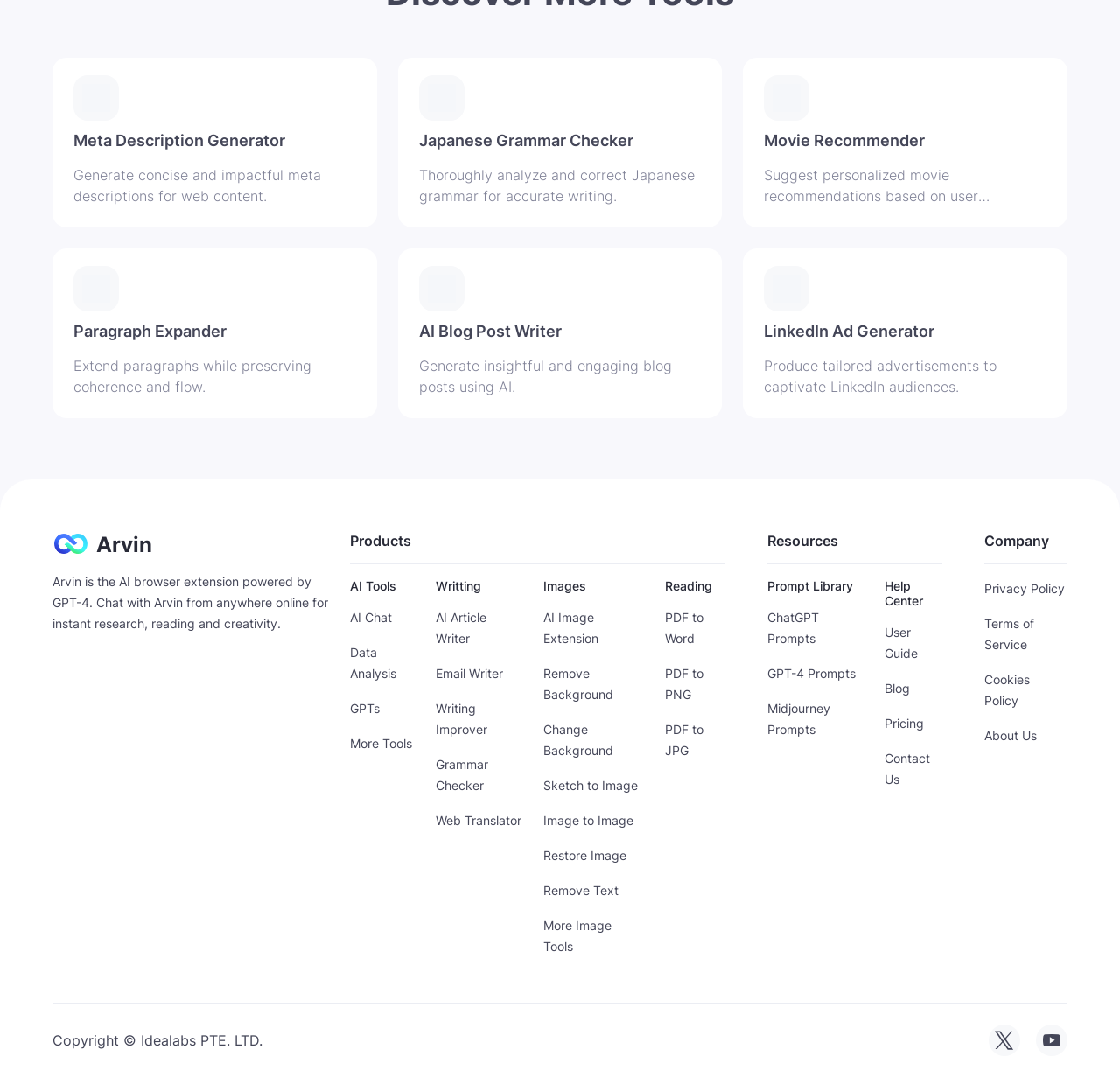What is the name of the browser extension powered by GPT-4?
Look at the image and respond with a one-word or short phrase answer.

Arvin